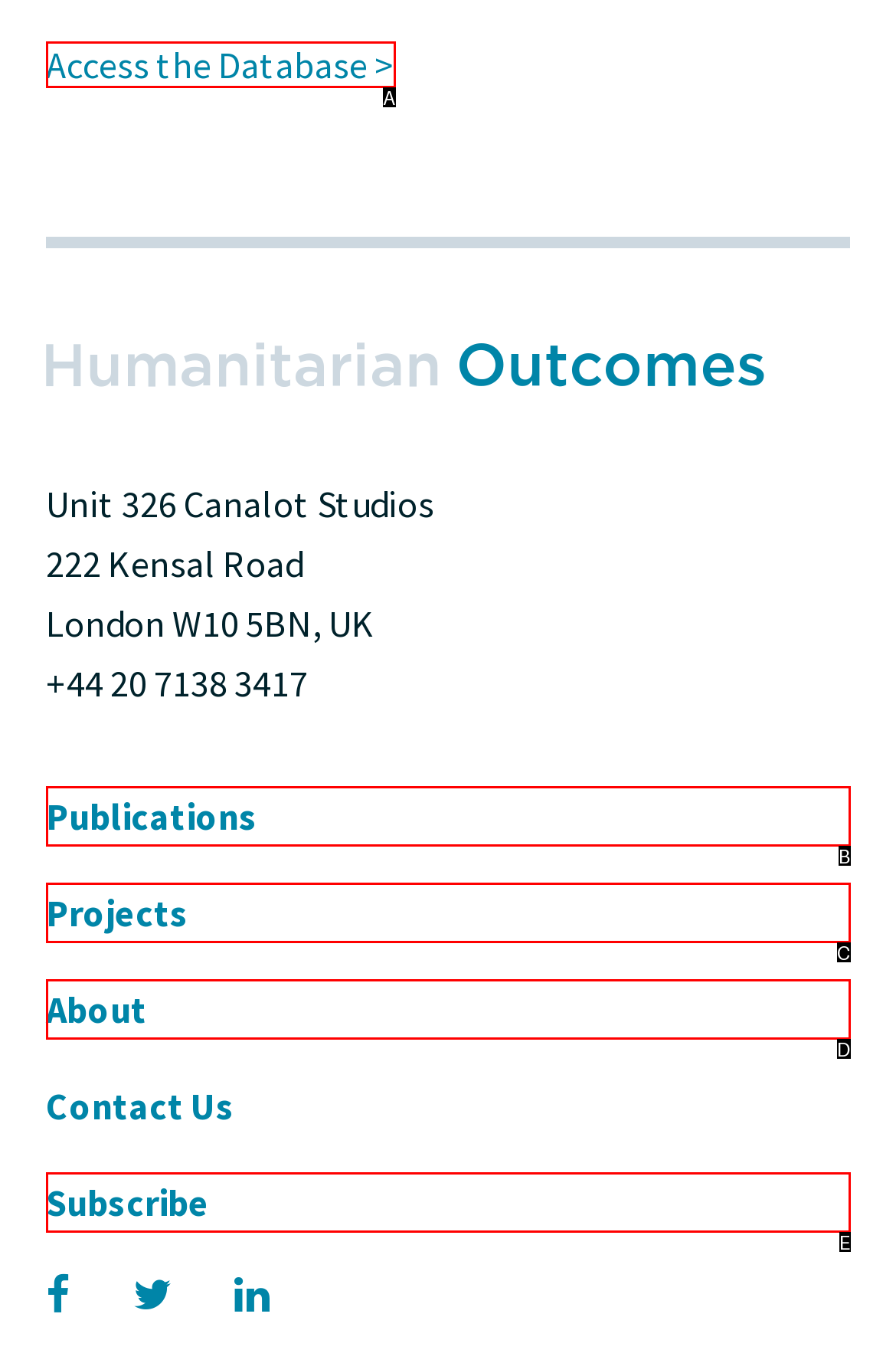Identify the option that corresponds to: About
Respond with the corresponding letter from the choices provided.

D